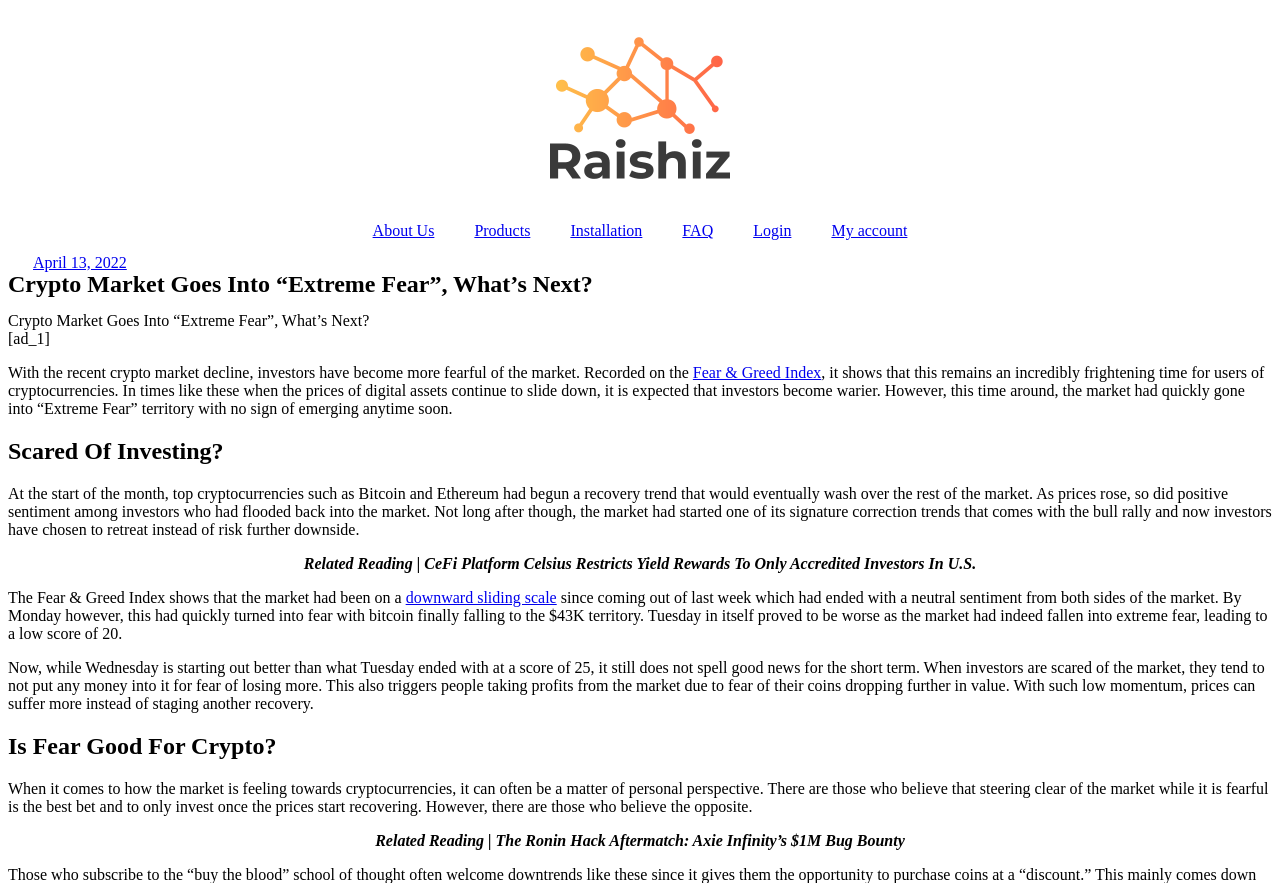Determine the bounding box coordinates for the region that must be clicked to execute the following instruction: "Click on the 'About Us' link".

[0.275, 0.236, 0.355, 0.288]